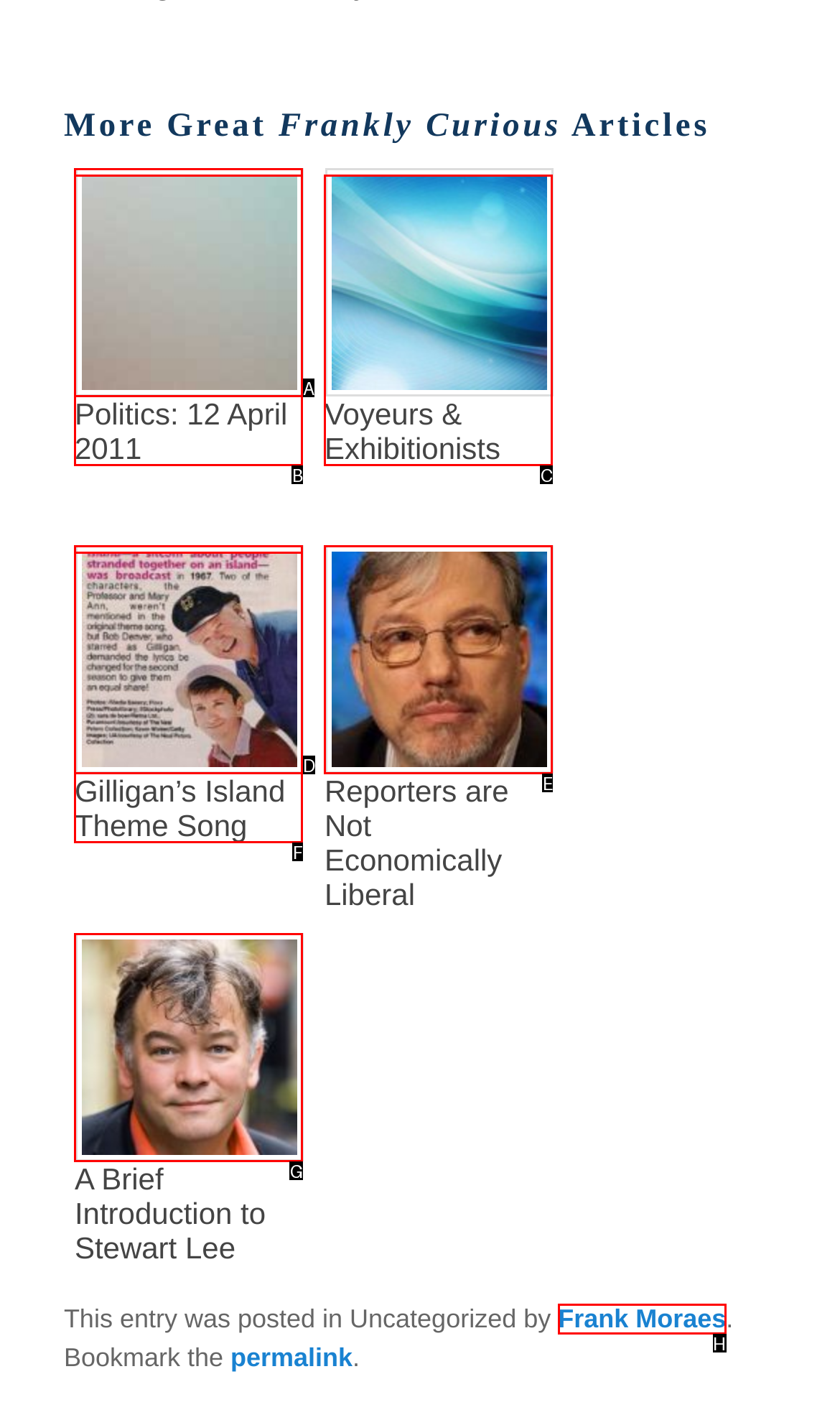Choose the HTML element that best fits the given description: Voyeurs & Exhibitionists. Answer by stating the letter of the option.

C